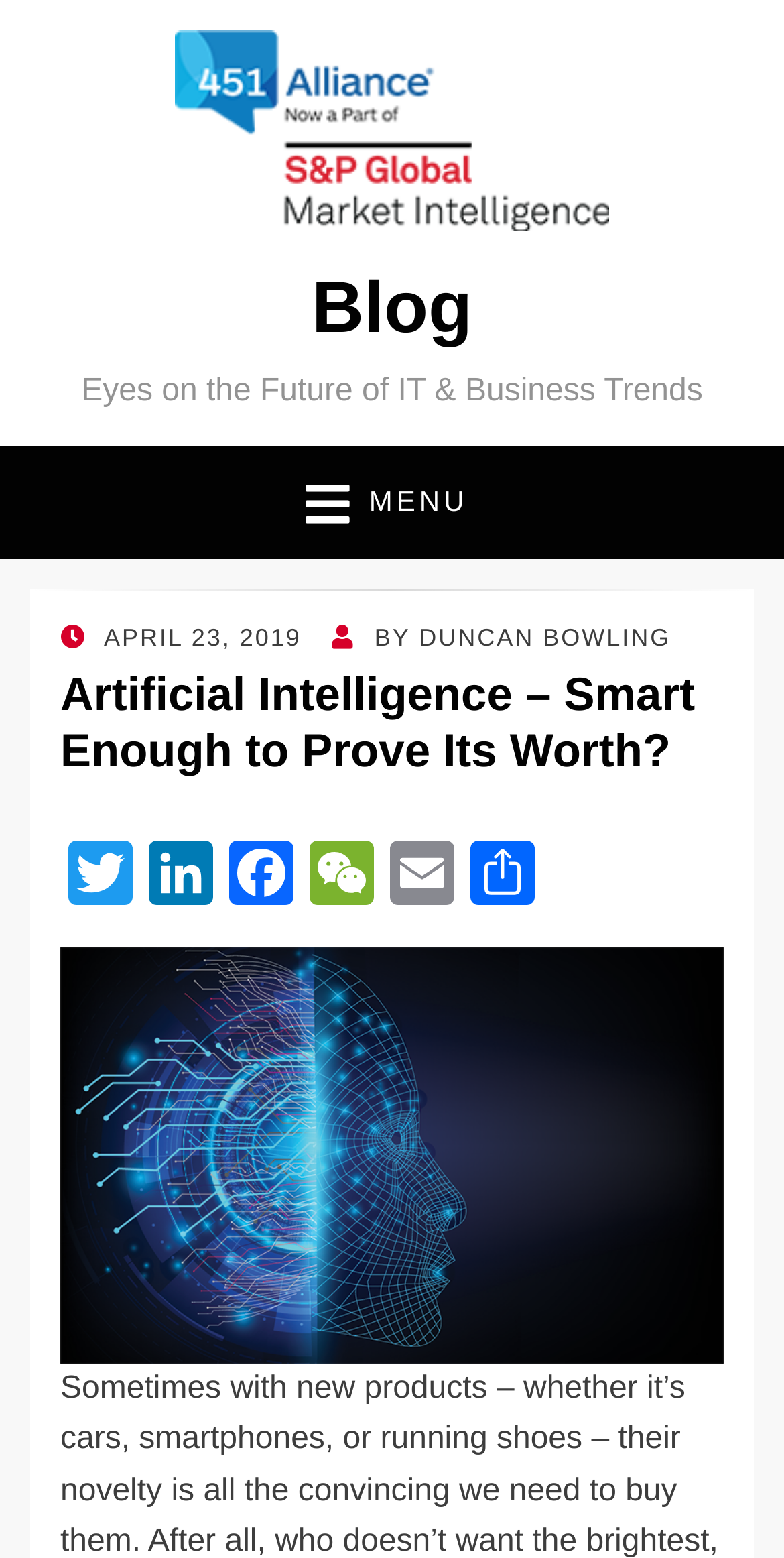Pinpoint the bounding box coordinates of the area that must be clicked to complete this instruction: "read the blog".

[0.397, 0.17, 0.603, 0.223]